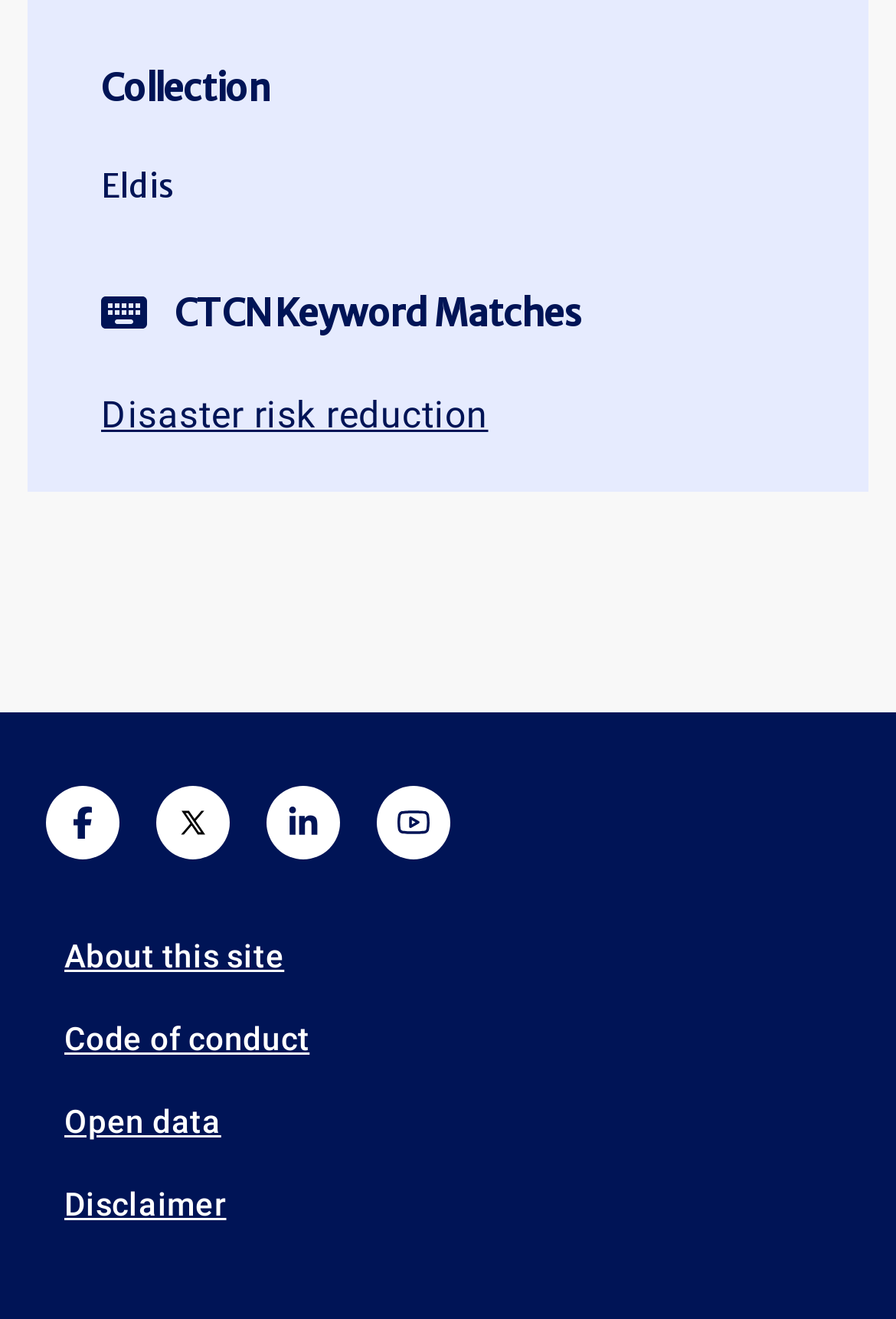Find the bounding box coordinates for the area that must be clicked to perform this action: "Visit Facebook".

[0.074, 0.611, 0.11, 0.636]